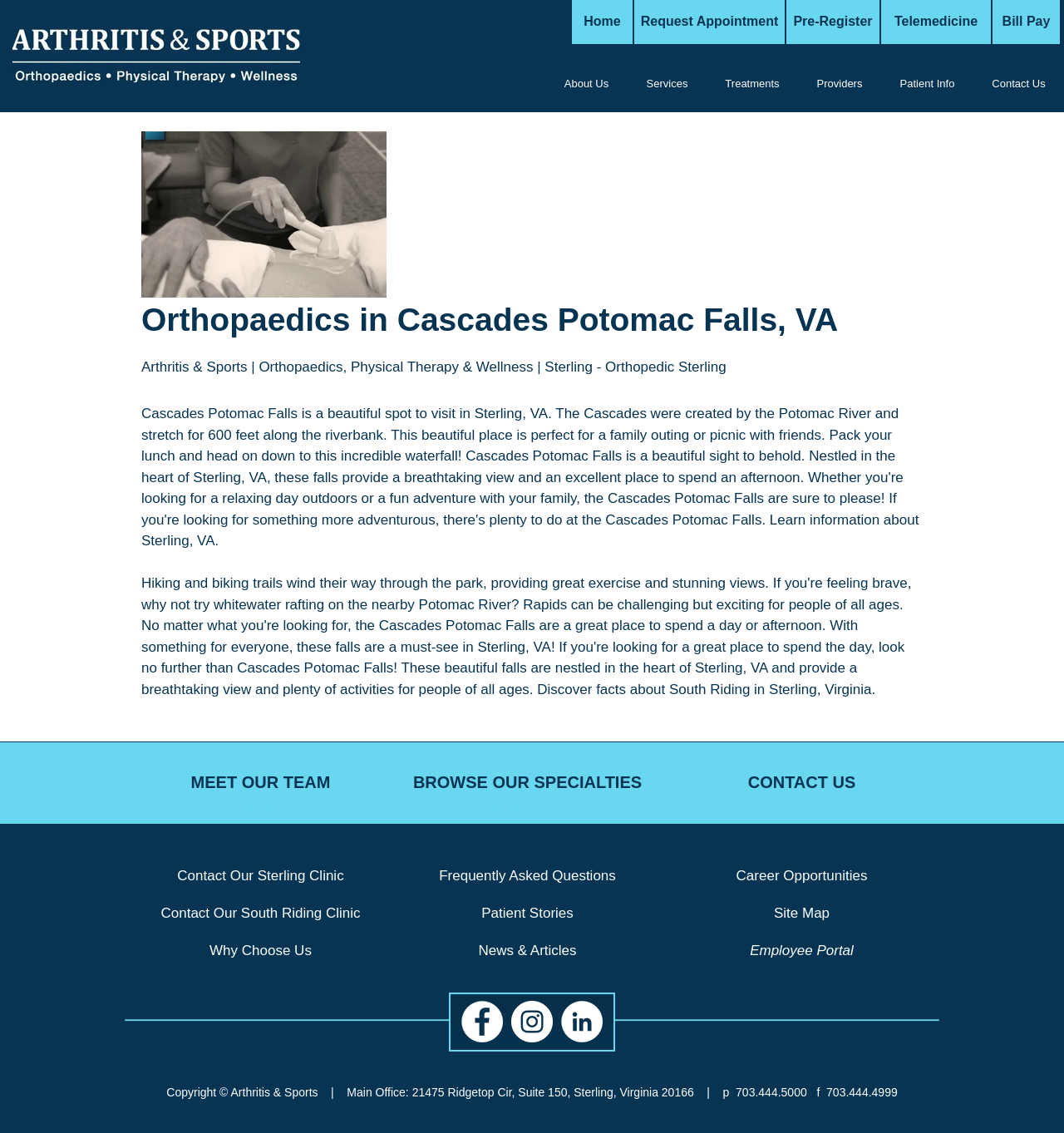Refer to the screenshot and answer the following question in detail:
What social media platforms is the clinic on?

The social media platforms can be found at the bottom of the webpage, where there are links to Facebook, Instagram, and LinkedIn, each represented by their respective logos.